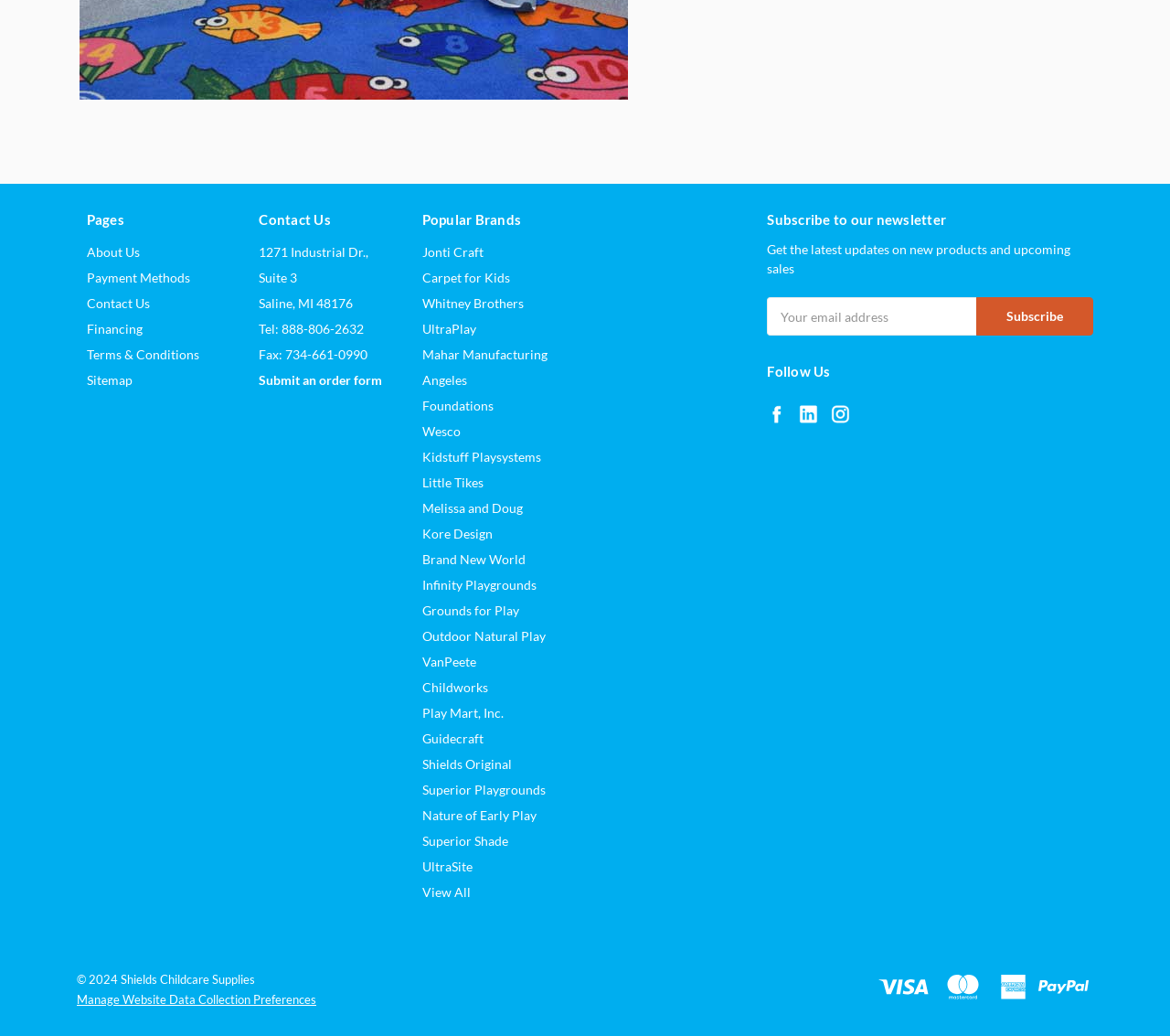Find the bounding box coordinates of the clickable region needed to perform the following instruction: "Subscribe to our newsletter". The coordinates should be provided as four float numbers between 0 and 1, i.e., [left, top, right, bottom].

[0.656, 0.287, 0.934, 0.349]